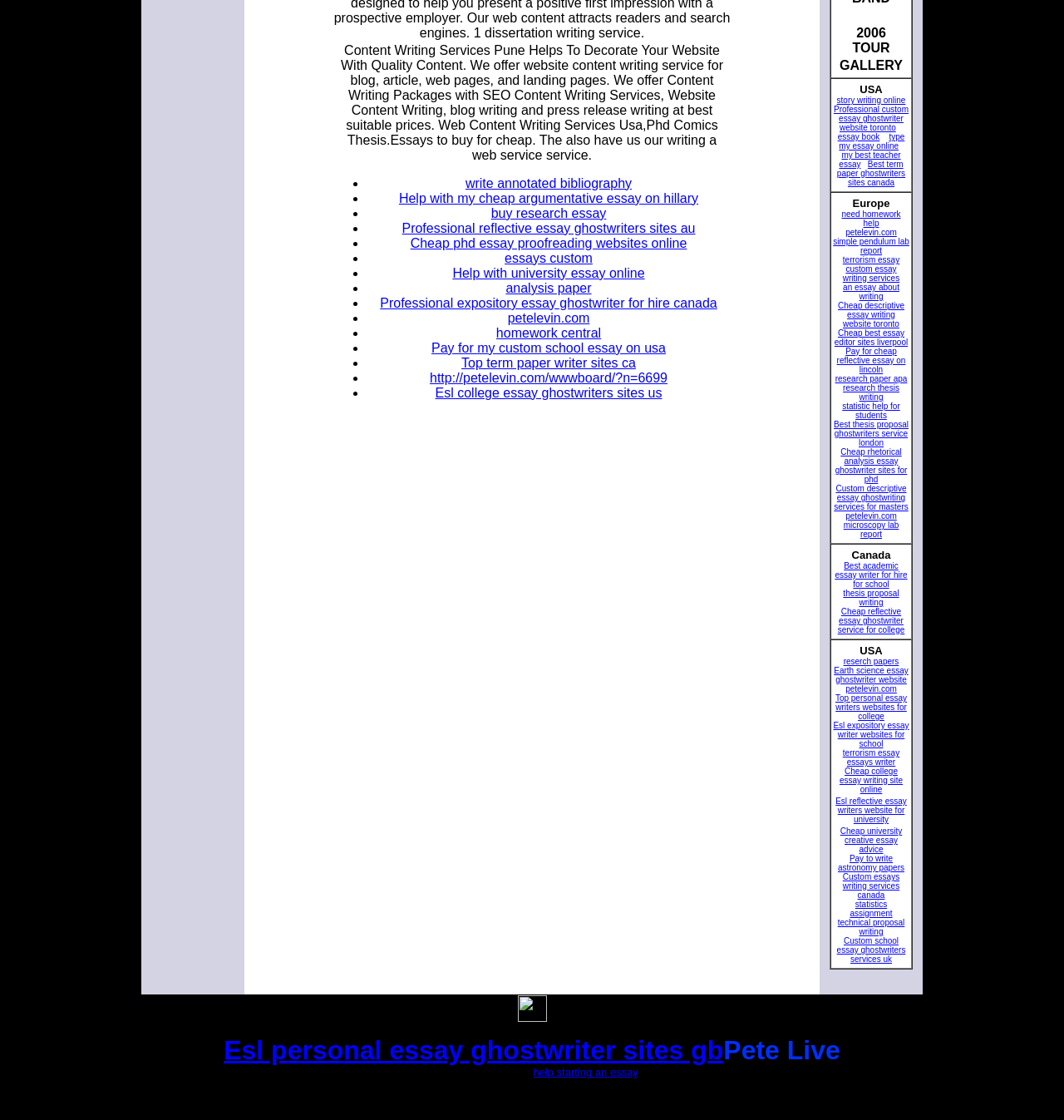Locate the bounding box of the user interface element based on this description: "petelevin.com".

[0.795, 0.203, 0.843, 0.212]